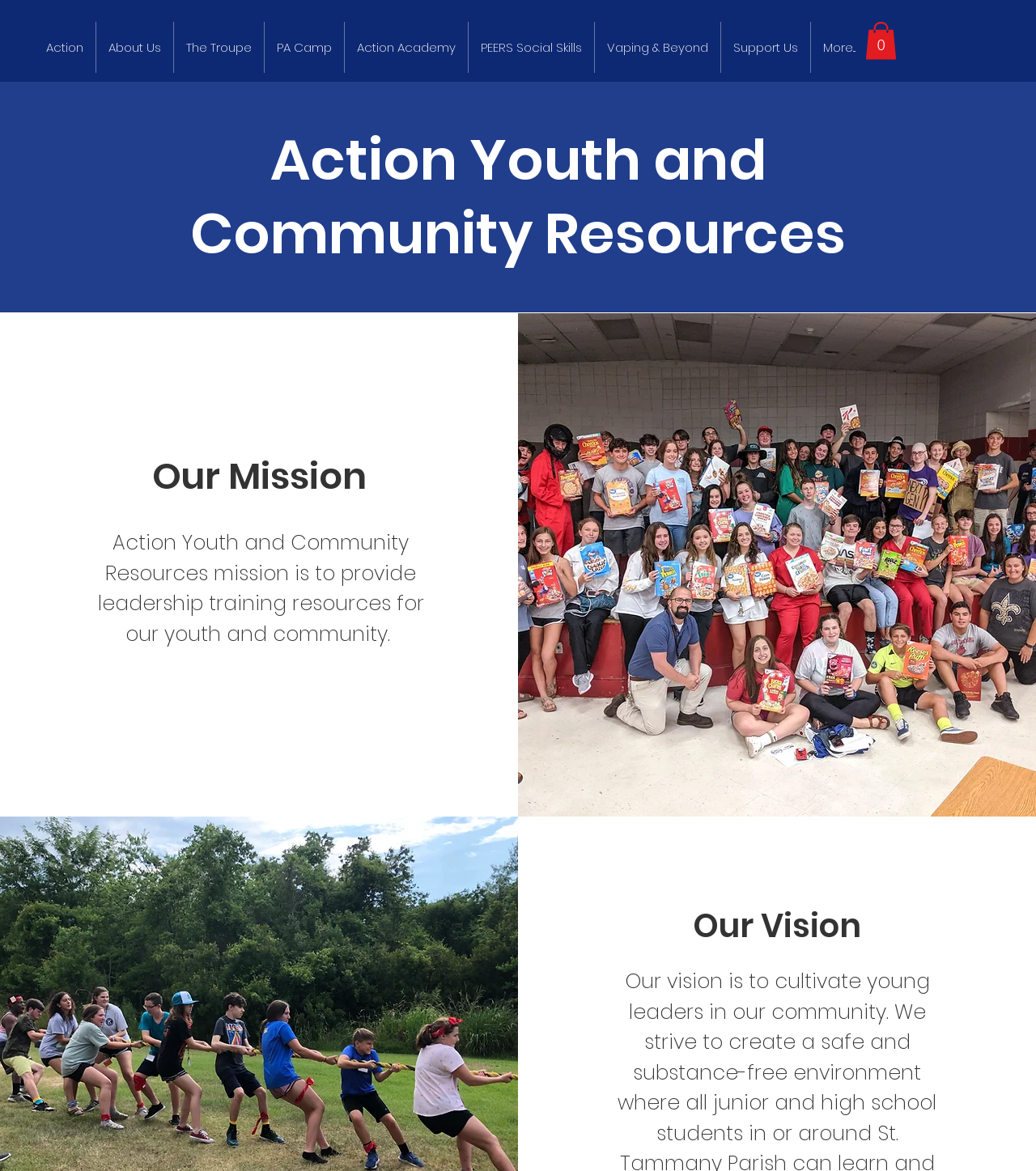Indicate the bounding box coordinates of the element that must be clicked to execute the instruction: "learn about Our Mission". The coordinates should be given as four float numbers between 0 and 1, i.e., [left, top, right, bottom].

[0.059, 0.384, 0.441, 0.431]